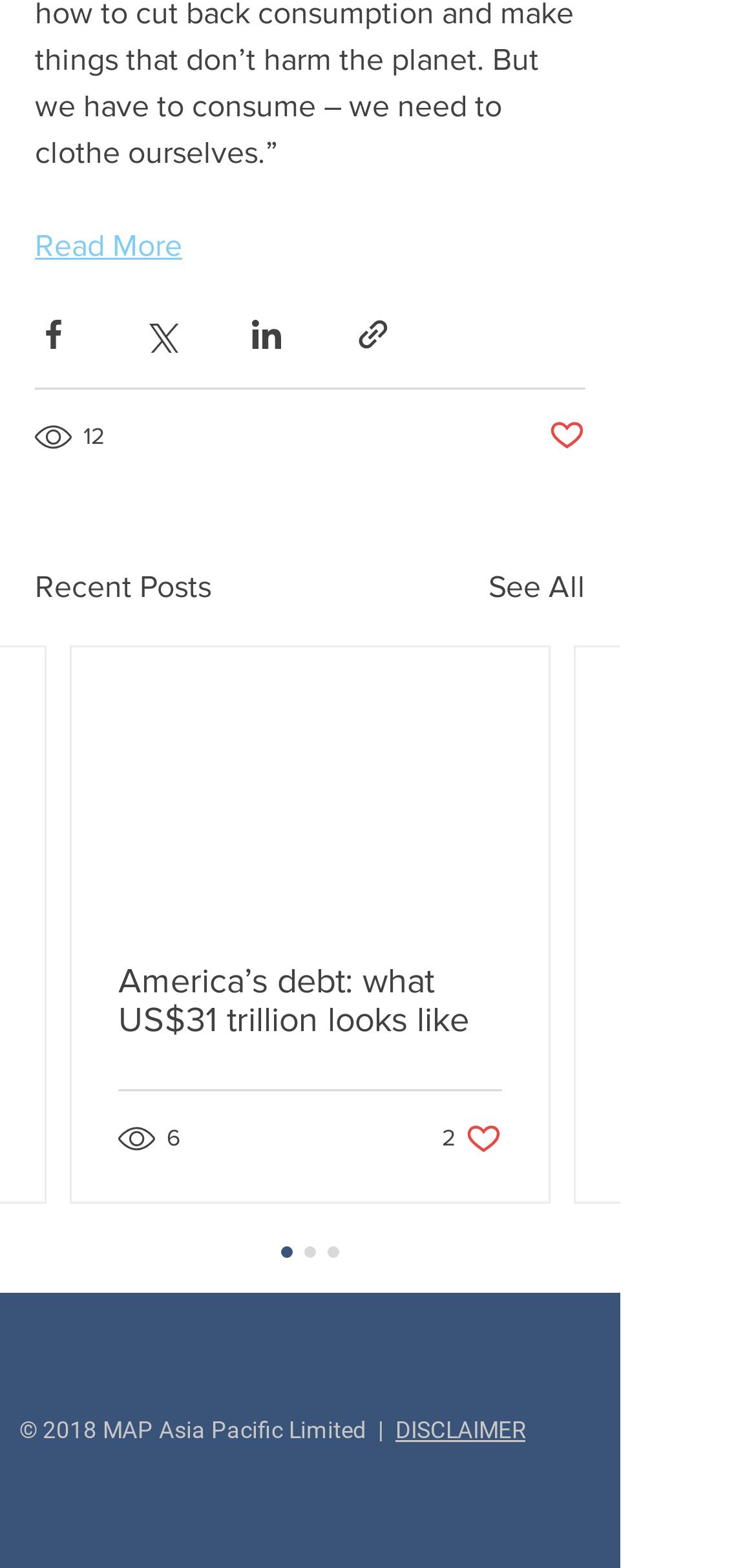Identify the bounding box coordinates necessary to click and complete the given instruction: "Click the 'America’s debt: what US$31 trillion looks like' link".

[0.156, 0.613, 0.664, 0.663]